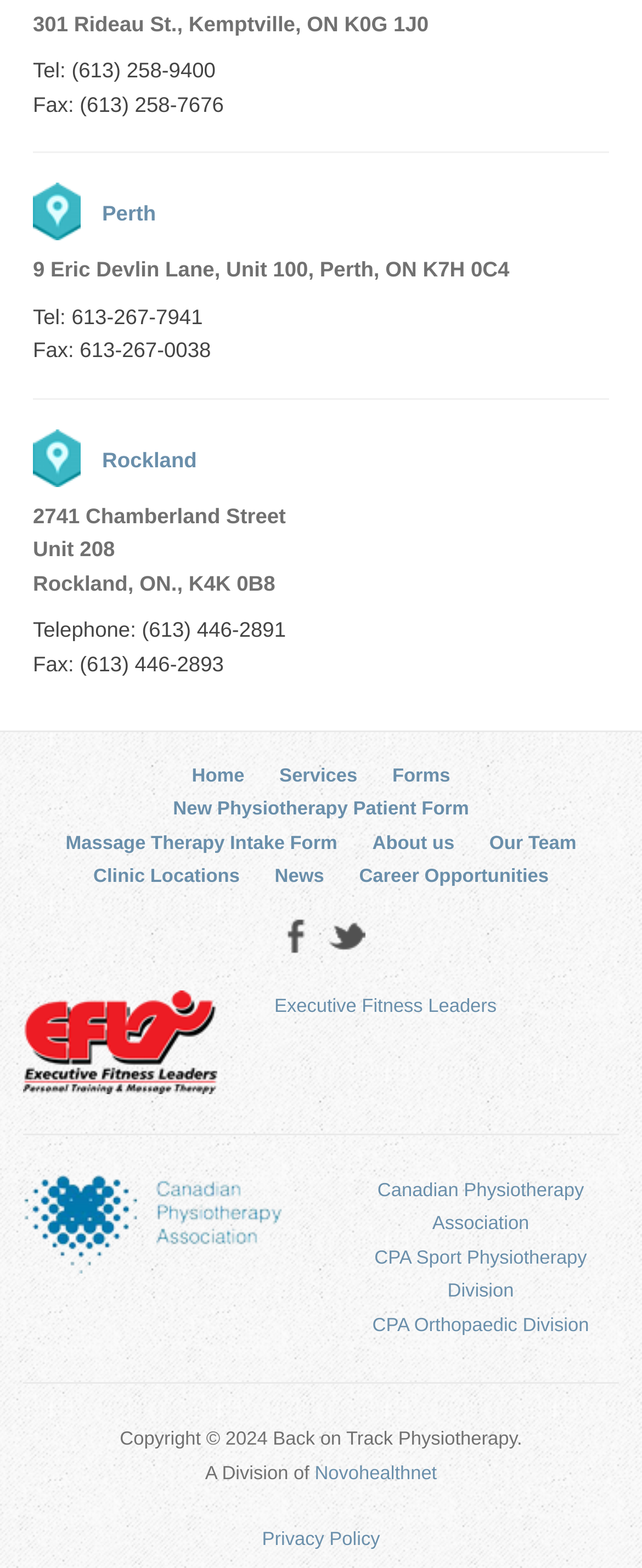What is the purpose of the link 'Forms'?
Utilize the image to construct a detailed and well-explained answer.

I inferred the purpose of the link by looking at its text 'Forms' and its position among other links such as 'Home', 'Services', and 'New Physiotherapy Patient Form', which suggests that it is related to accessing forms for patients.